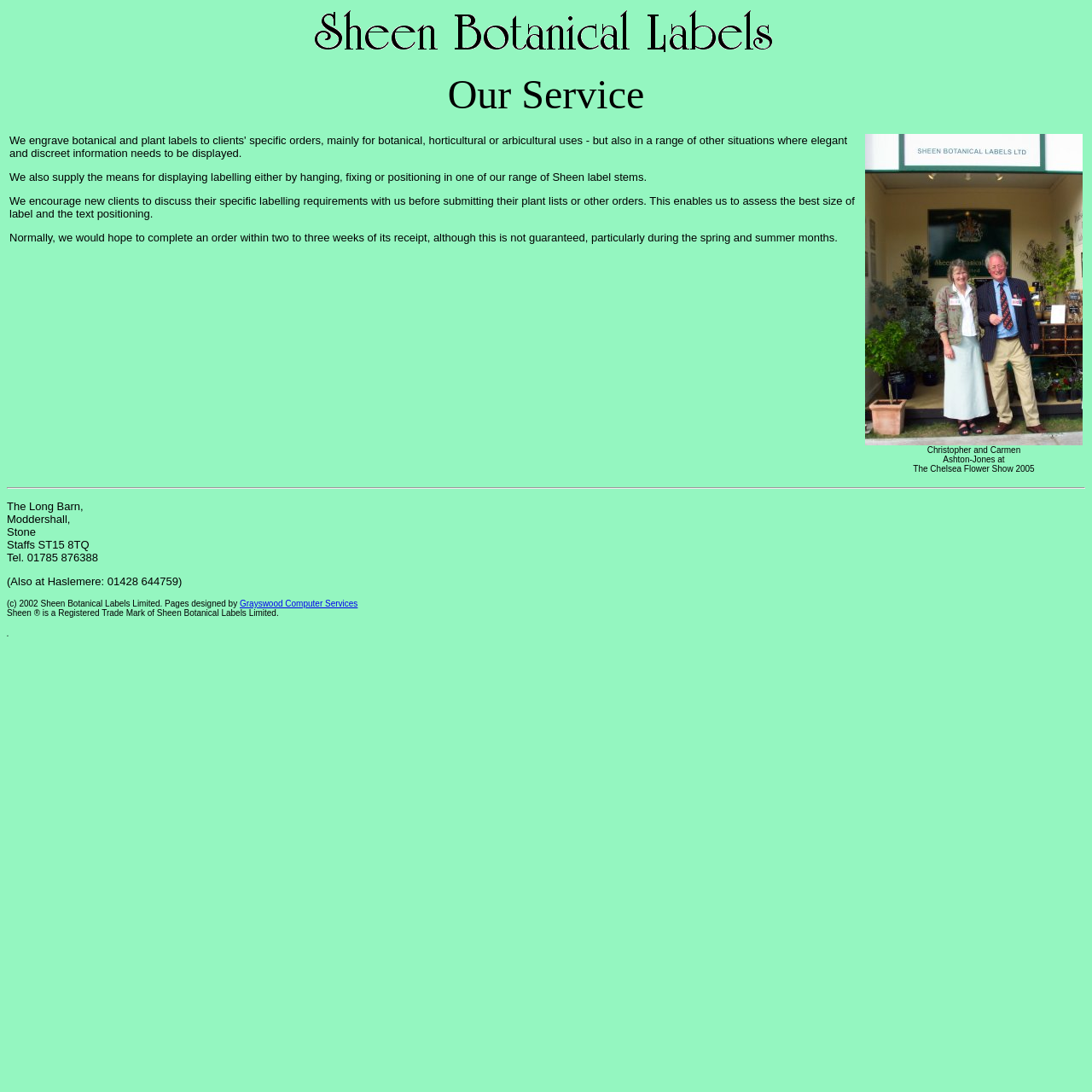Where is Sheen Botanical Labels located? Please answer the question using a single word or phrase based on the image.

The Long Barn, Moddershall, Stone